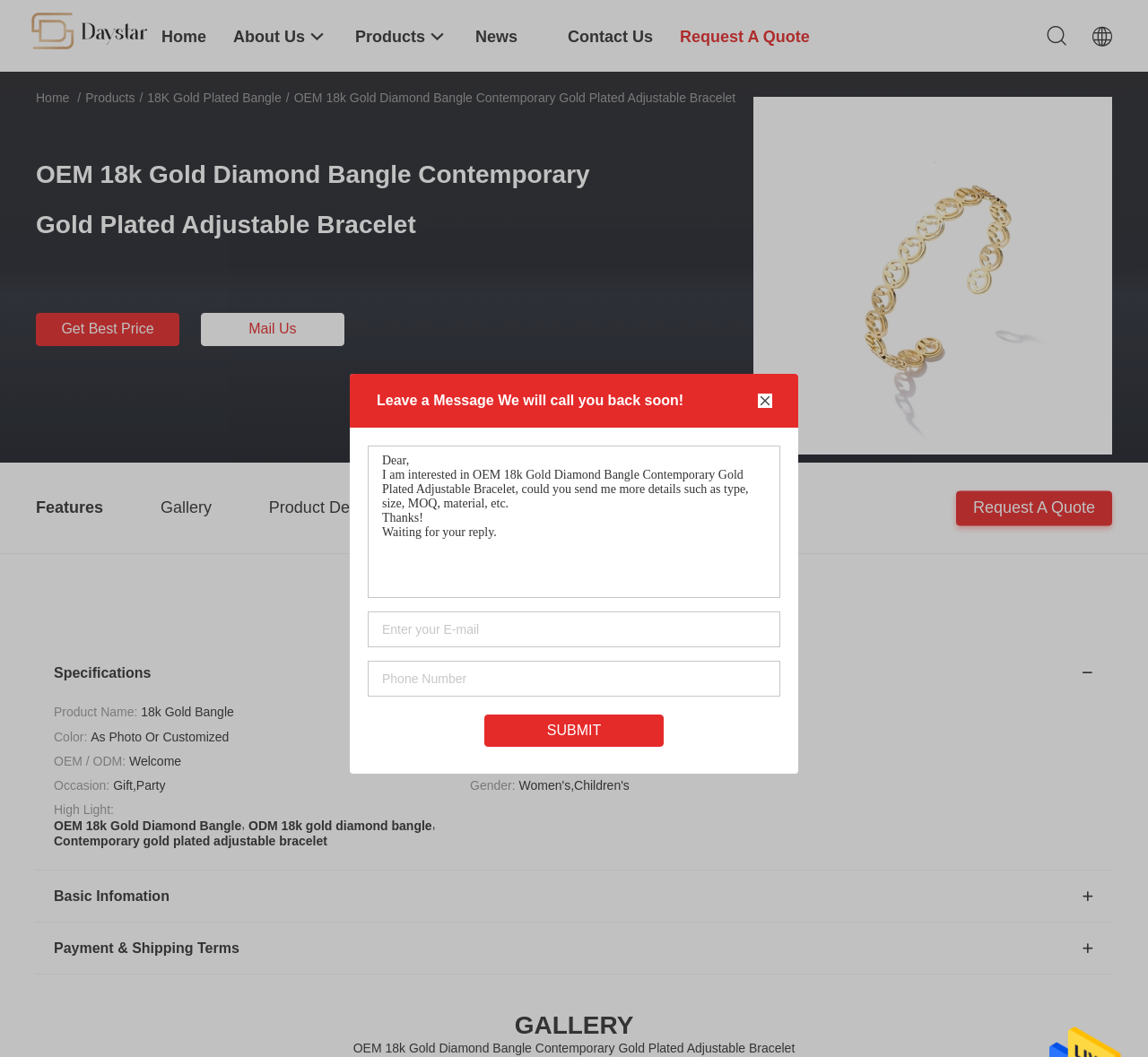Given the webpage screenshot, identify the bounding box of the UI element that matches this description: "Home".

[0.031, 0.086, 0.06, 0.099]